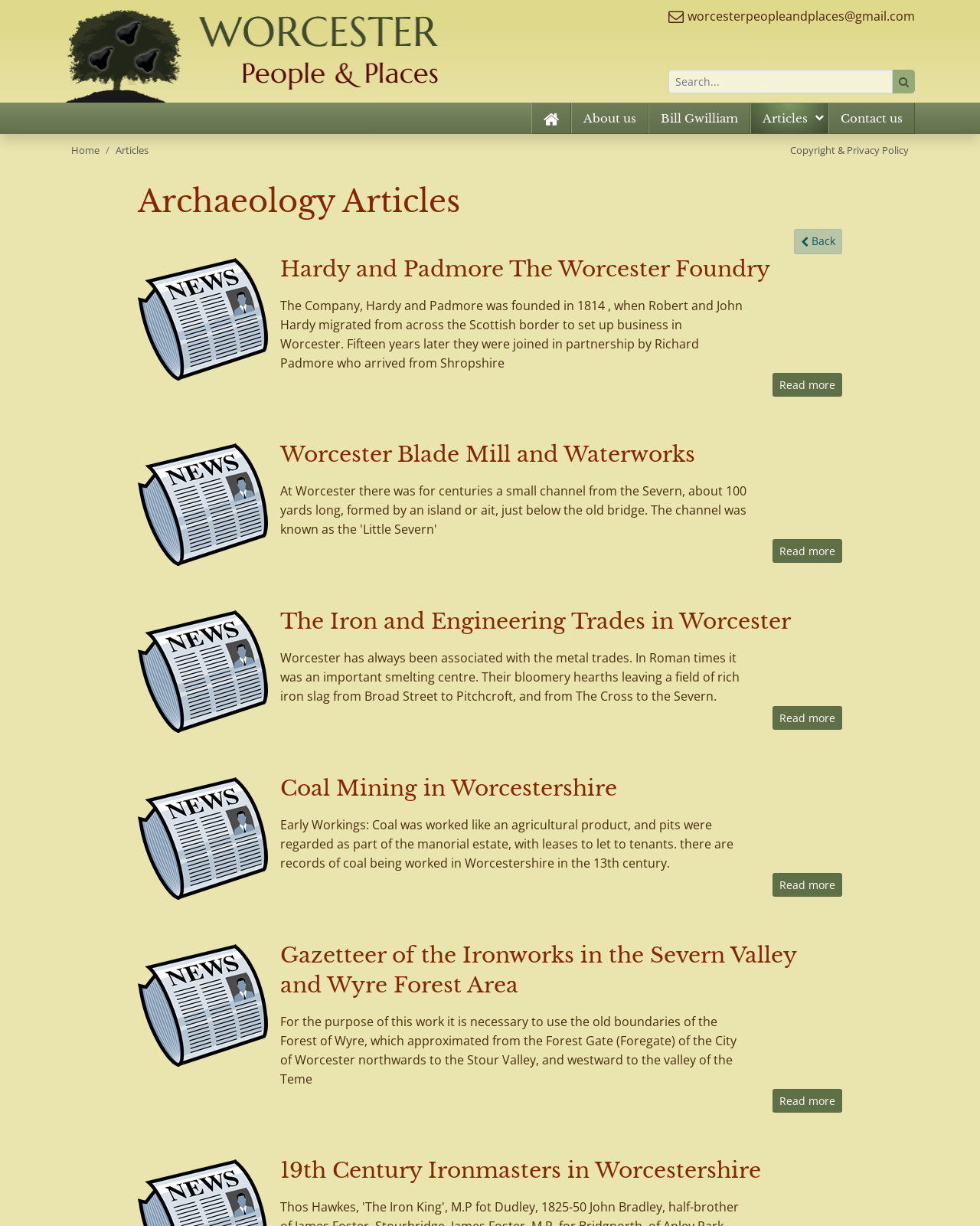Answer briefly with one word or phrase:
What is the topic of the article 'Coal Mining in Worcestershire'?

Coal mining history